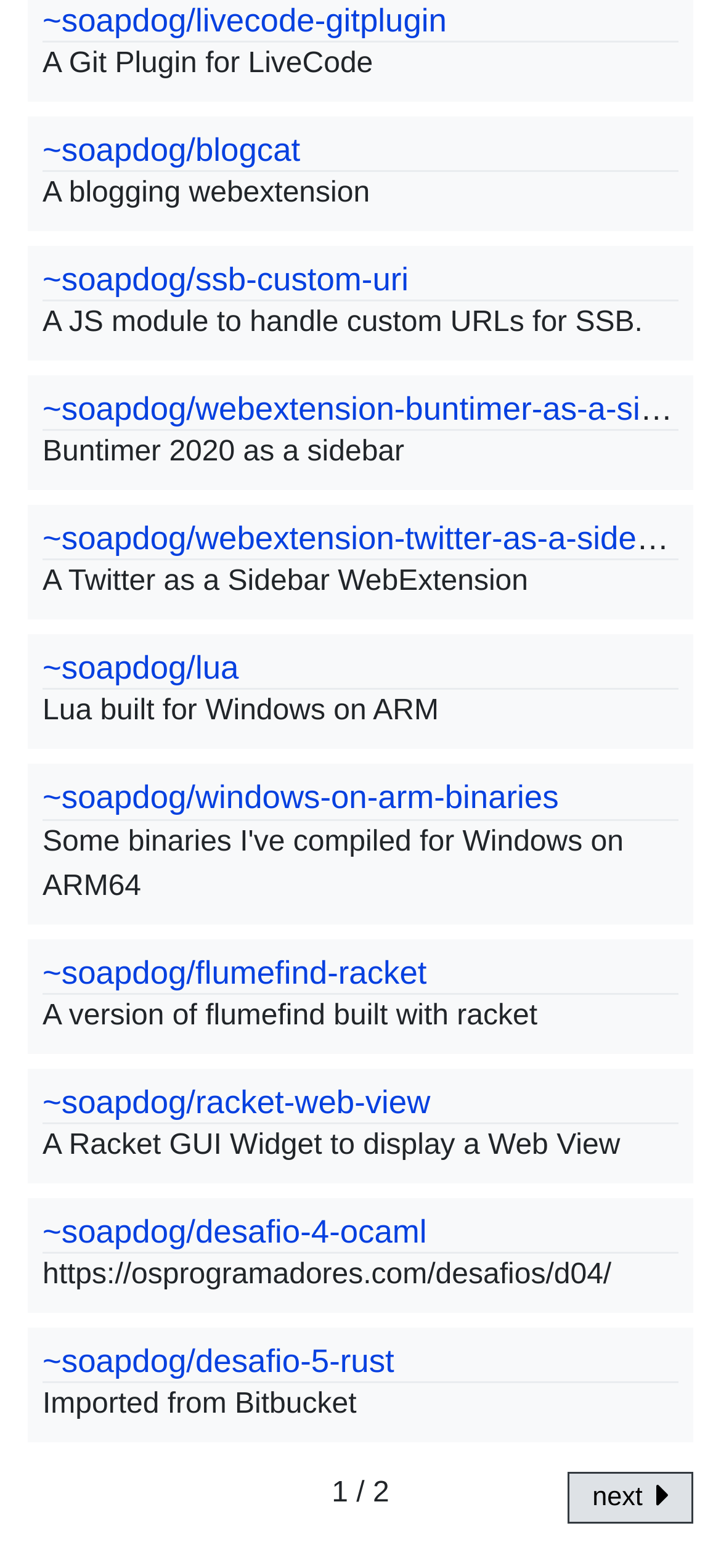What is the purpose of the project 'Buntimer 2020 as a sidebar'?
Please respond to the question with a detailed and thorough explanation.

I looked at the text associated with the heading 'Buntimer 2020 as a sidebar' and found the description 'Buntimer 2020 as a sidebar' which suggests that the project is a Twitter client as a sidebar.